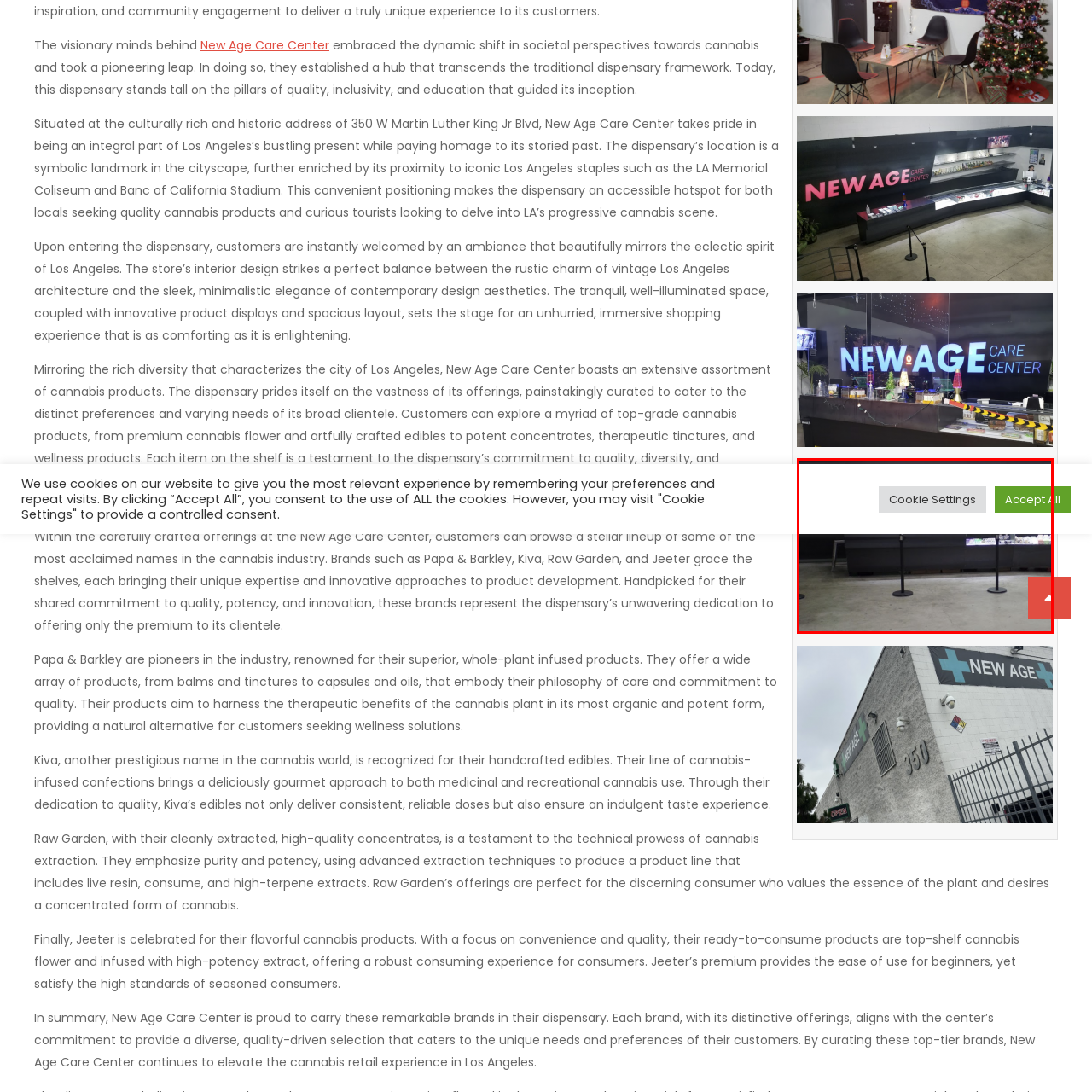Describe in detail the image that is highlighted by the red bounding box.

The image captures a glimpse of the interior of a cannabis dispensary, specifically showcasing a minimalist, well-organized space that reflects a blend of contemporary and vintage design elements. In the foreground, black stanchions stand ready to guide customers in an orderly fashion, creating a sense of structure amidst the welcoming ambiance. The floor features a polished concrete finish, enhancing the modern aesthetic. 

Behind the stanchions, a display case can be seen, likely housing a variety of cannabis products that patrons can browse. The overall lighting is bright yet inviting, contributing to an atmosphere that is both calming and conducive to a relaxed shopping experience. This setting reflects the ethos of a dispensary that prioritizes quality, inclusivity, and education, aligning with the mission of establishments like the New Age Care Center in Los Angeles.